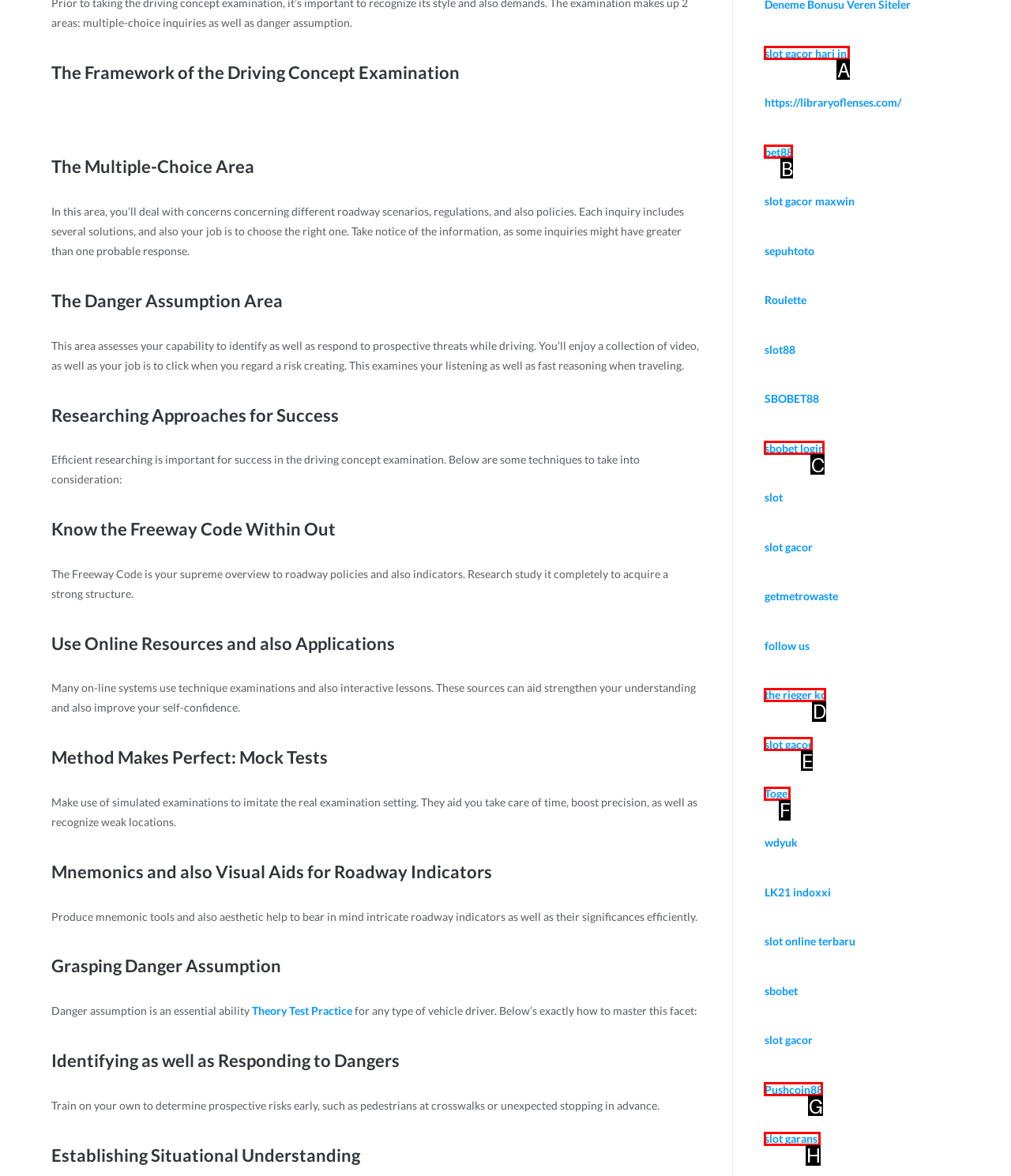Find the option that best fits the description: slot garansi. Answer with the letter of the option.

H